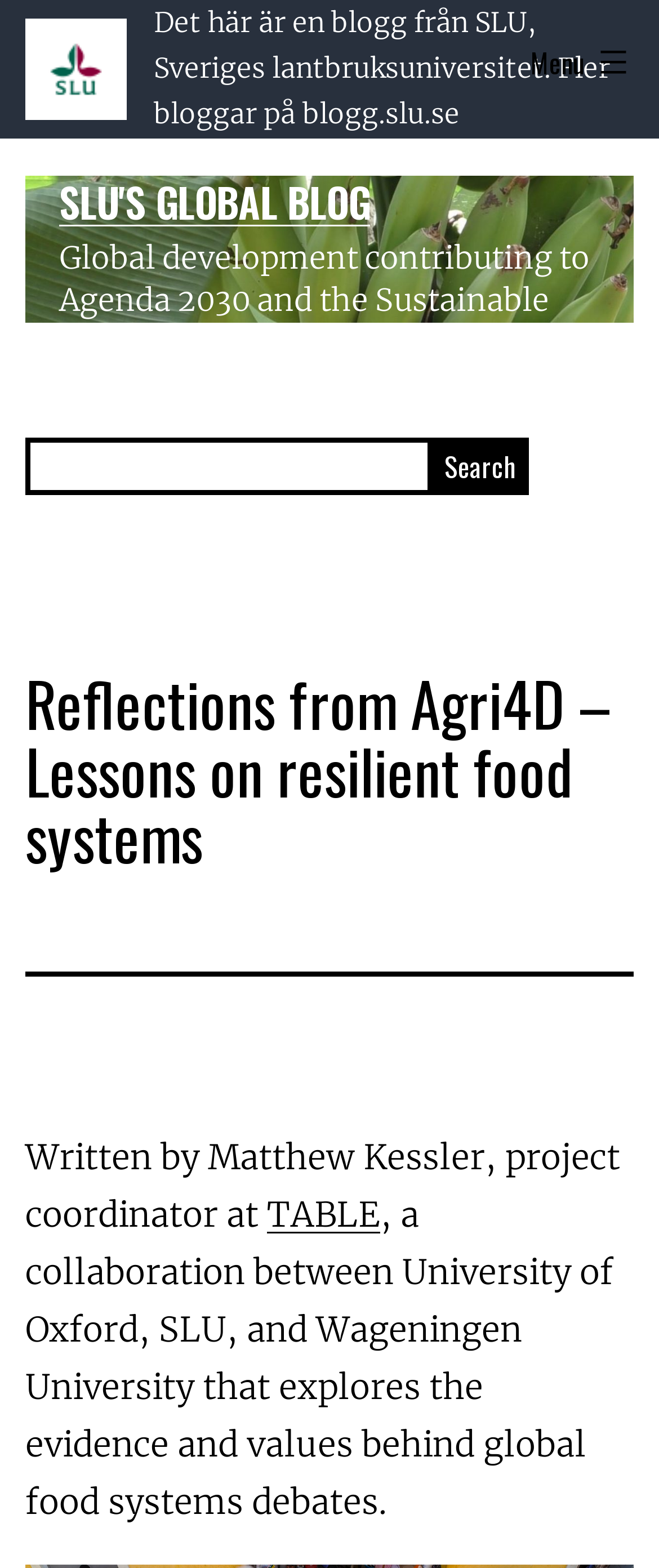Given the element description, predict the bounding box coordinates in the format (top-left x, top-left y, bottom-right x, bottom-right y), using floating point numbers between 0 and 1: value="Search"

[0.656, 0.279, 0.803, 0.316]